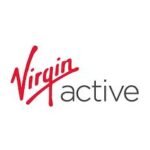What services does Virgin Active provide?
Use the information from the image to give a detailed answer to the question.

Virgin Active provides various services, including private training sessions led by certified trainers, as well as a range of membership options designed to cater to different fitness preferences, highlighting its focus on providing quality gym experiences.